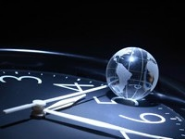What is the theme reflected by the image?
Please respond to the question with a detailed and thorough explanation.

The image visually intertwines the themes of time management, represented by the clock face, and global presence, represented by the globe. This reflects concepts of punctuality and worldwide engagement.